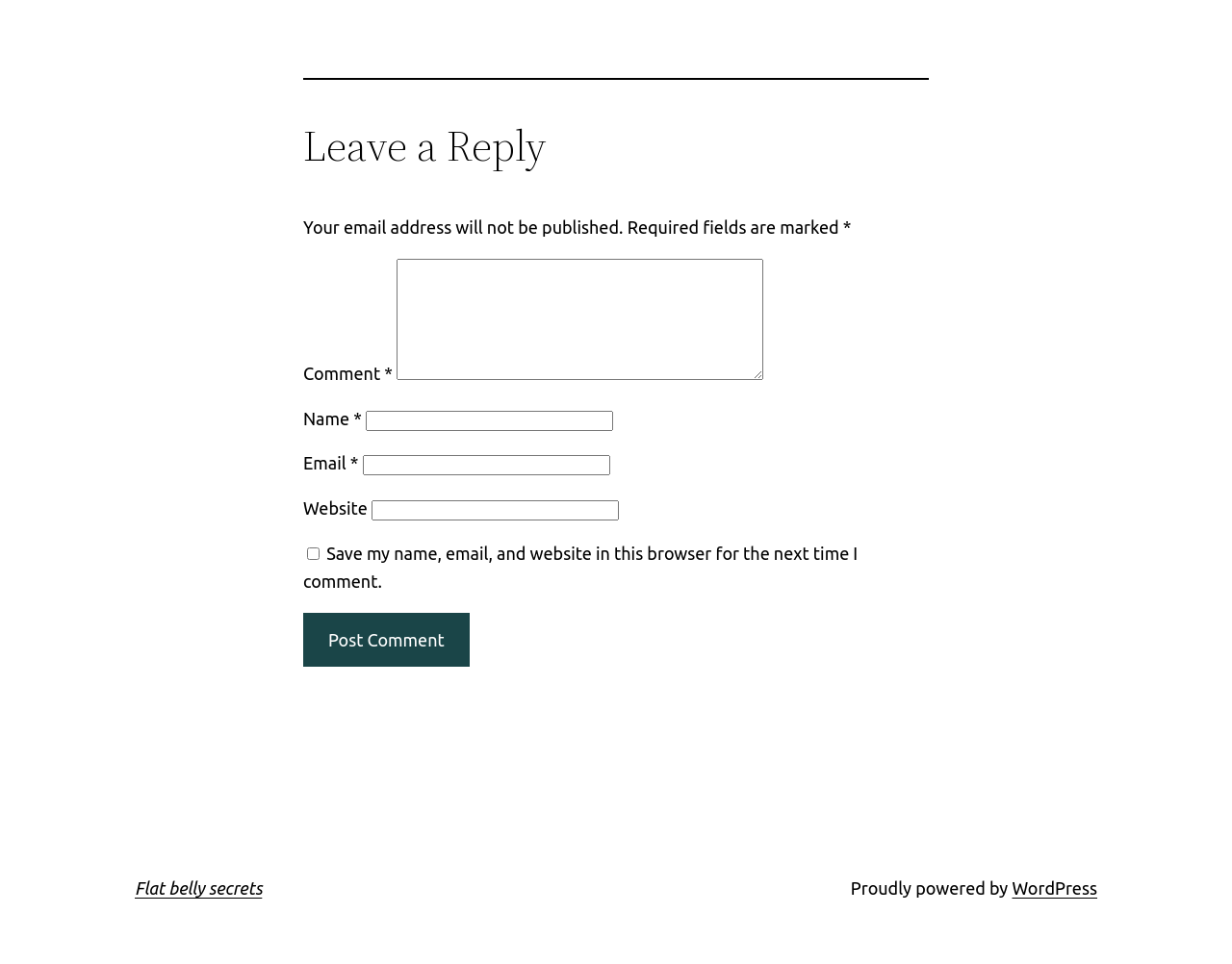Answer the question in one word or a short phrase:
What is the label of the button at the bottom of the comment section?

Post Comment